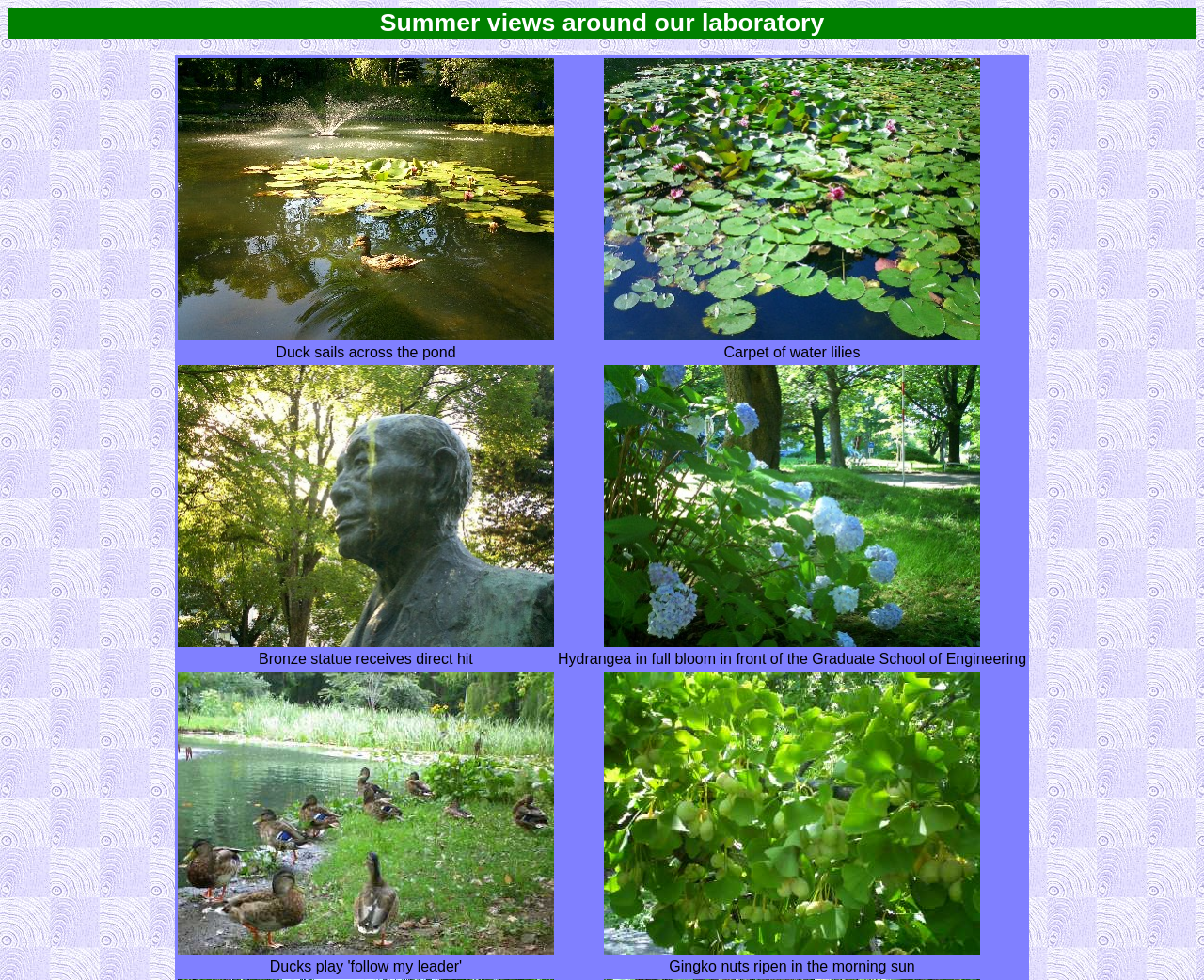Using the elements shown in the image, answer the question comprehensively: What is the caption of the first image?

The first image element does not have a caption or OCR text associated with it, so there is no caption.